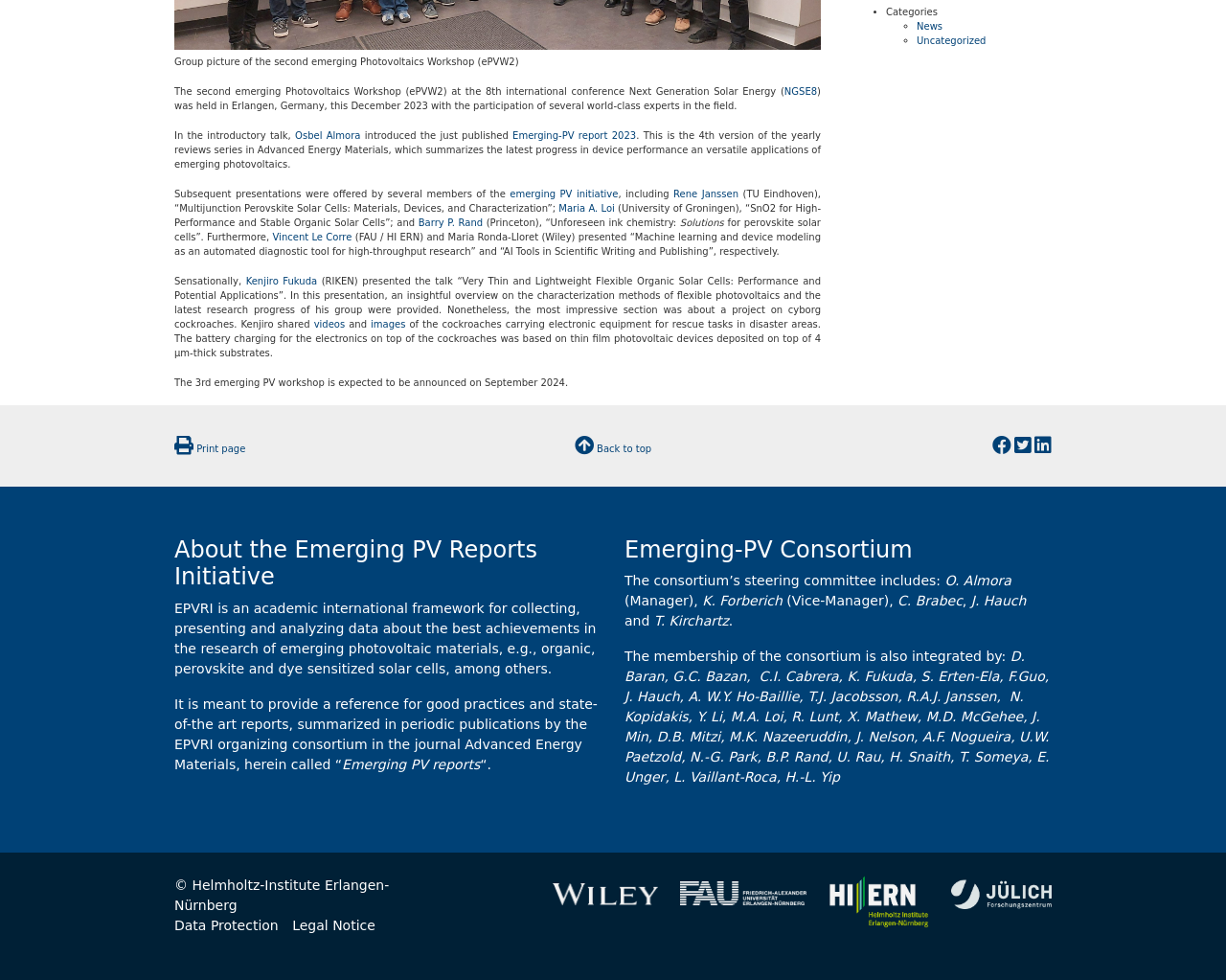Identify the coordinates of the bounding box for the element described below: "Terms & Conditions". Return the coordinates as four float numbers between 0 and 1: [left, top, right, bottom].

None